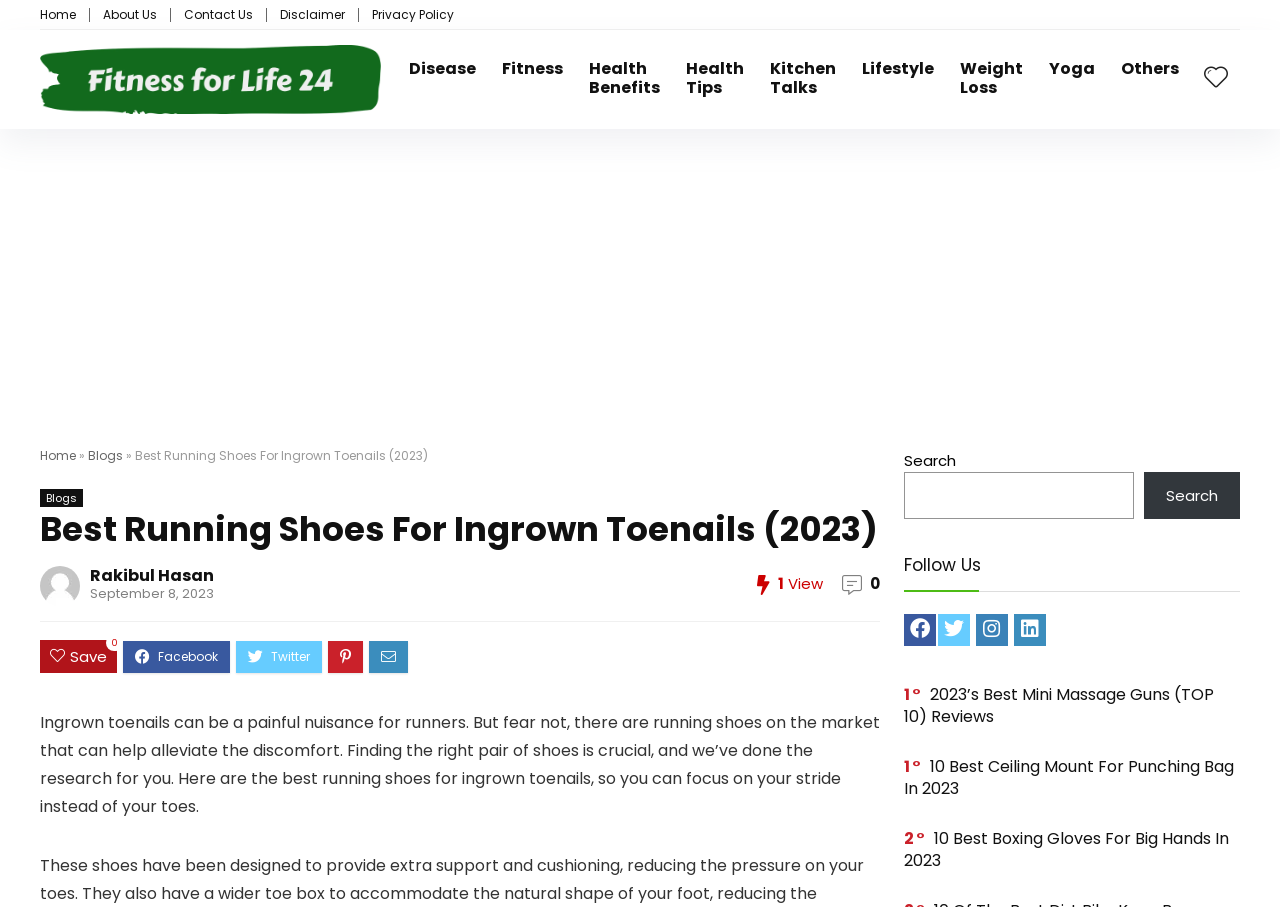What is the text of the first link on the webpage?
Please look at the screenshot and answer in one word or a short phrase.

Home